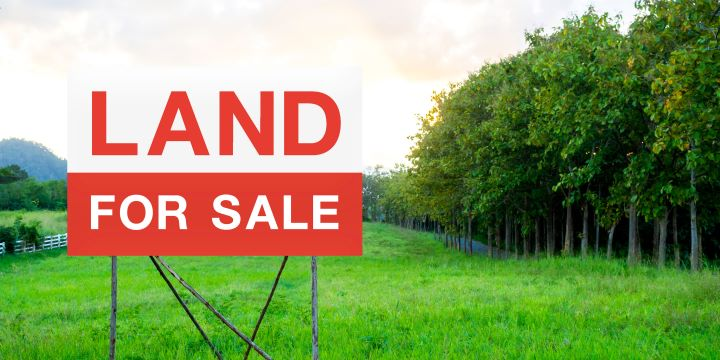Please reply to the following question with a single word or a short phrase:
What type of atmosphere does the image convey?

Peaceful and inviting